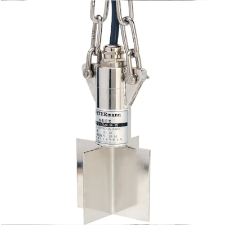In which type of settings is this device ideal for use?
Refer to the image and give a detailed answer to the query.

The caption states that this tilt switch is ideal for use in situations where accurate level detection is paramount, and it is mentioned to be a crucial component for monitoring liquid levels in industrial settings, indicating that it is ideal for use in industrial settings.